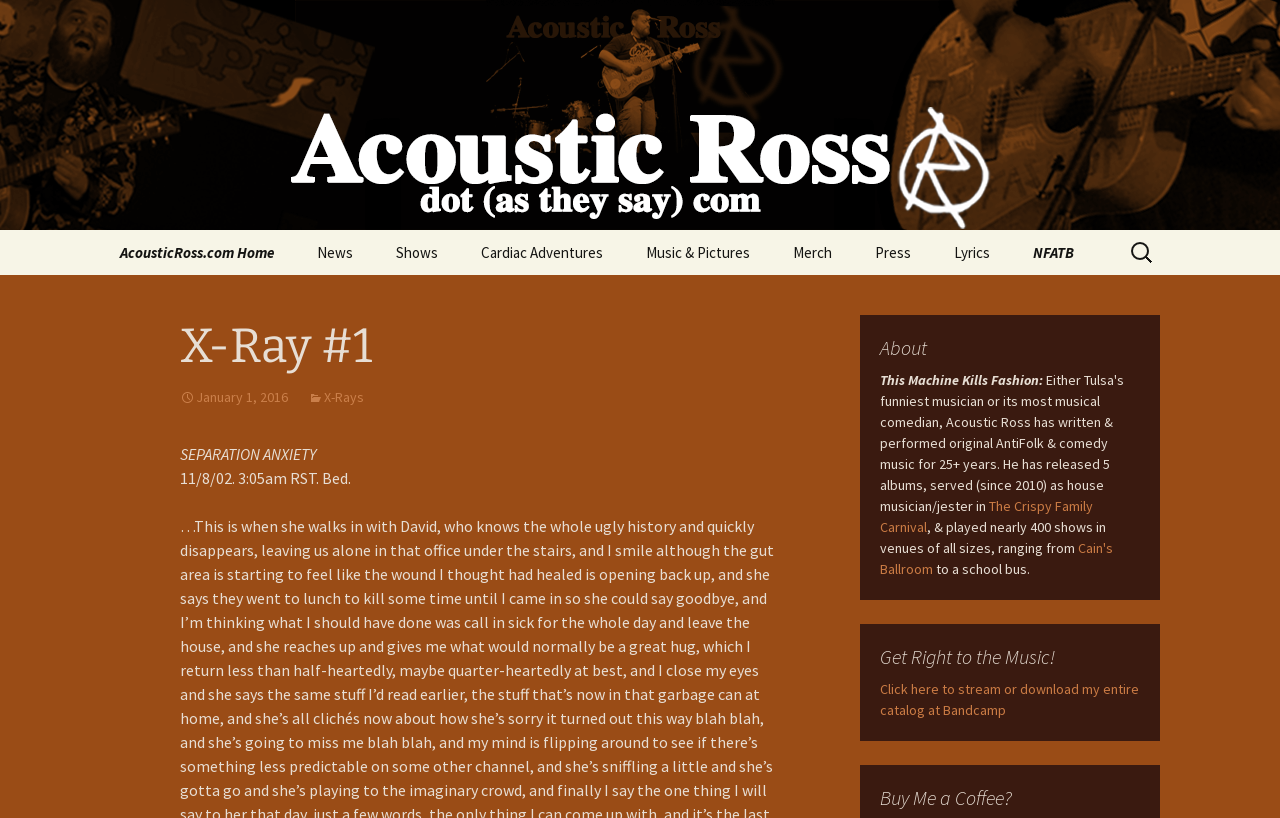Indicate the bounding box coordinates of the element that needs to be clicked to satisfy the following instruction: "Go to Acoustic Ross homepage". The coordinates should be four float numbers between 0 and 1, i.e., [left, top, right, bottom].

[0.078, 0.281, 0.23, 0.336]